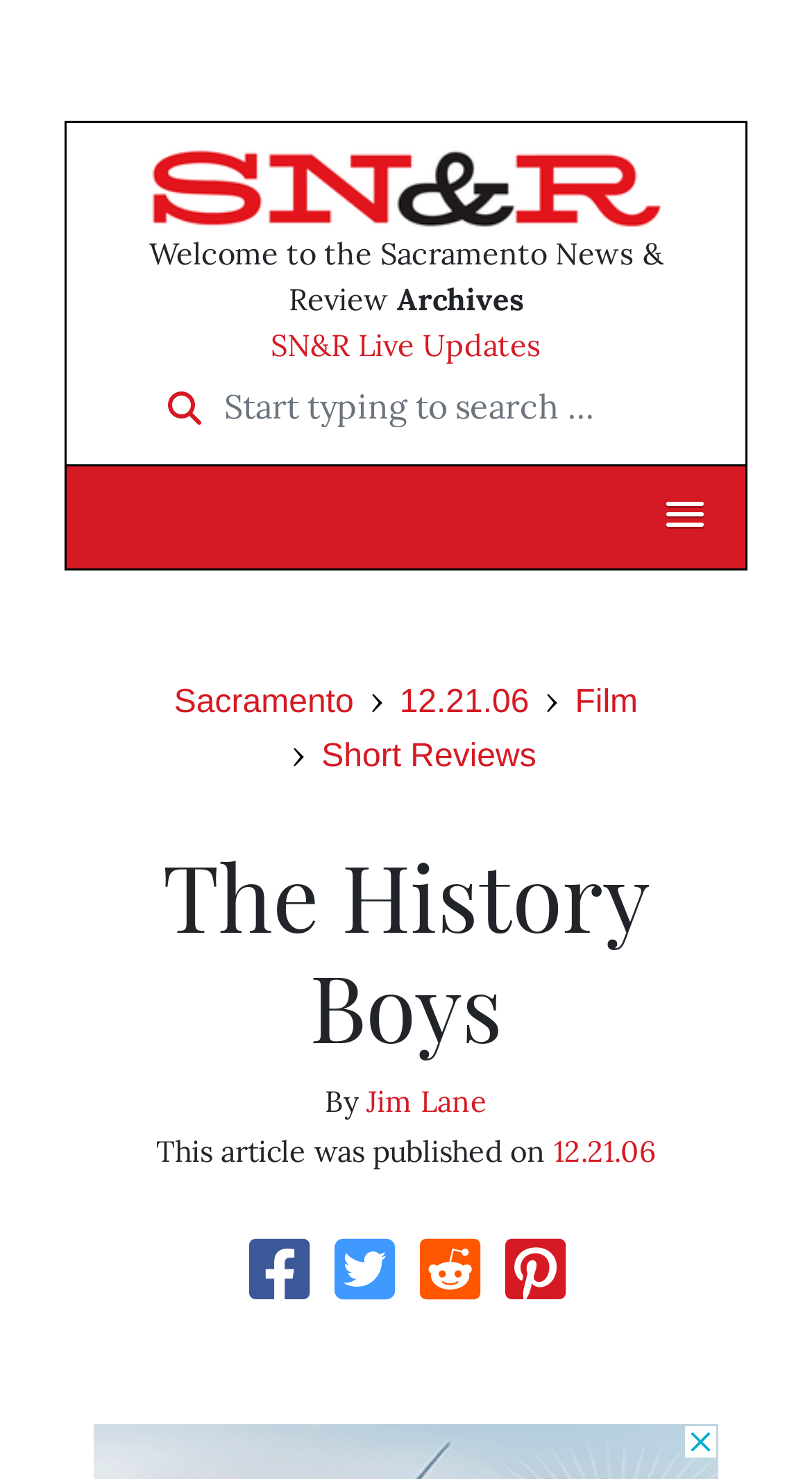Determine the bounding box coordinates of the clickable element to complete this instruction: "Click on Film category". Provide the coordinates in the format of four float numbers between 0 and 1, [left, top, right, bottom].

[0.708, 0.463, 0.786, 0.487]